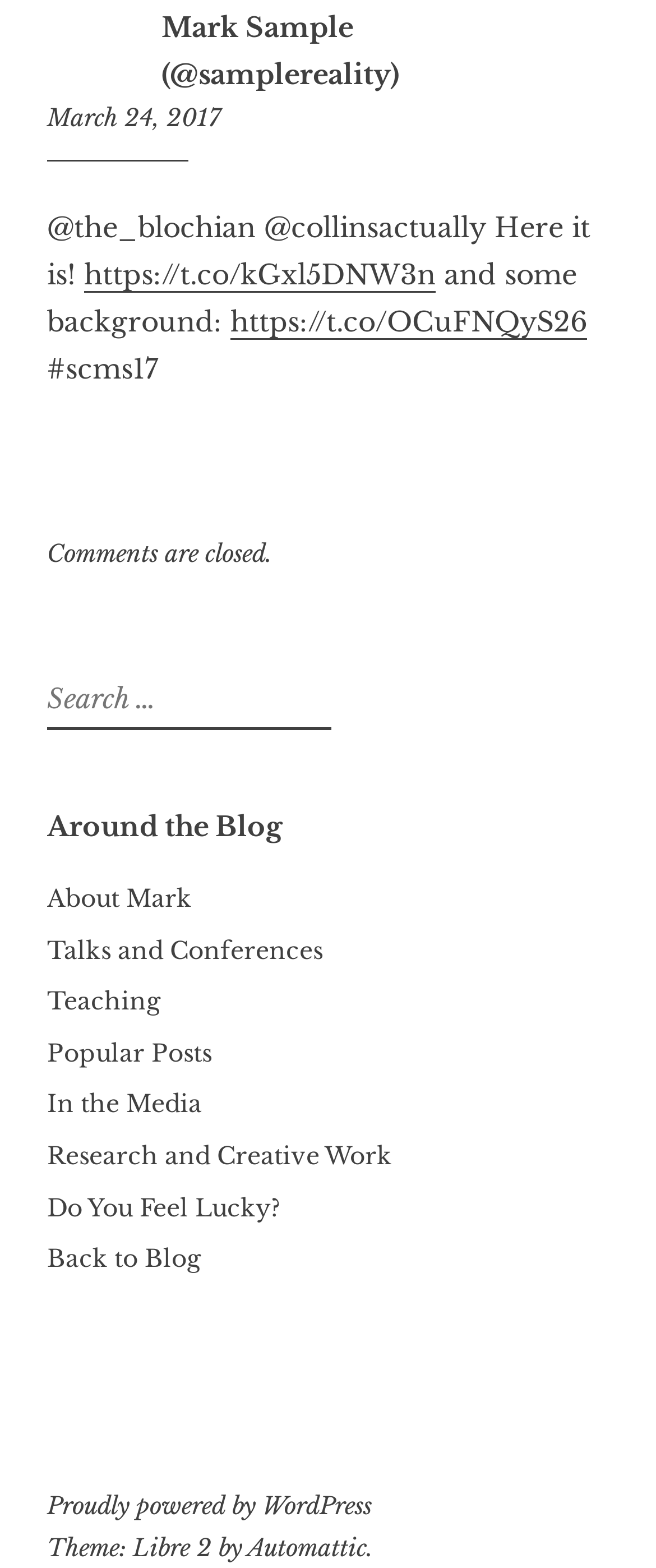Please provide the bounding box coordinates in the format (top-left x, top-left y, bottom-right x, bottom-right y). Remember, all values are floating point numbers between 0 and 1. What is the bounding box coordinate of the region described as: Teaching

[0.072, 0.629, 0.244, 0.648]